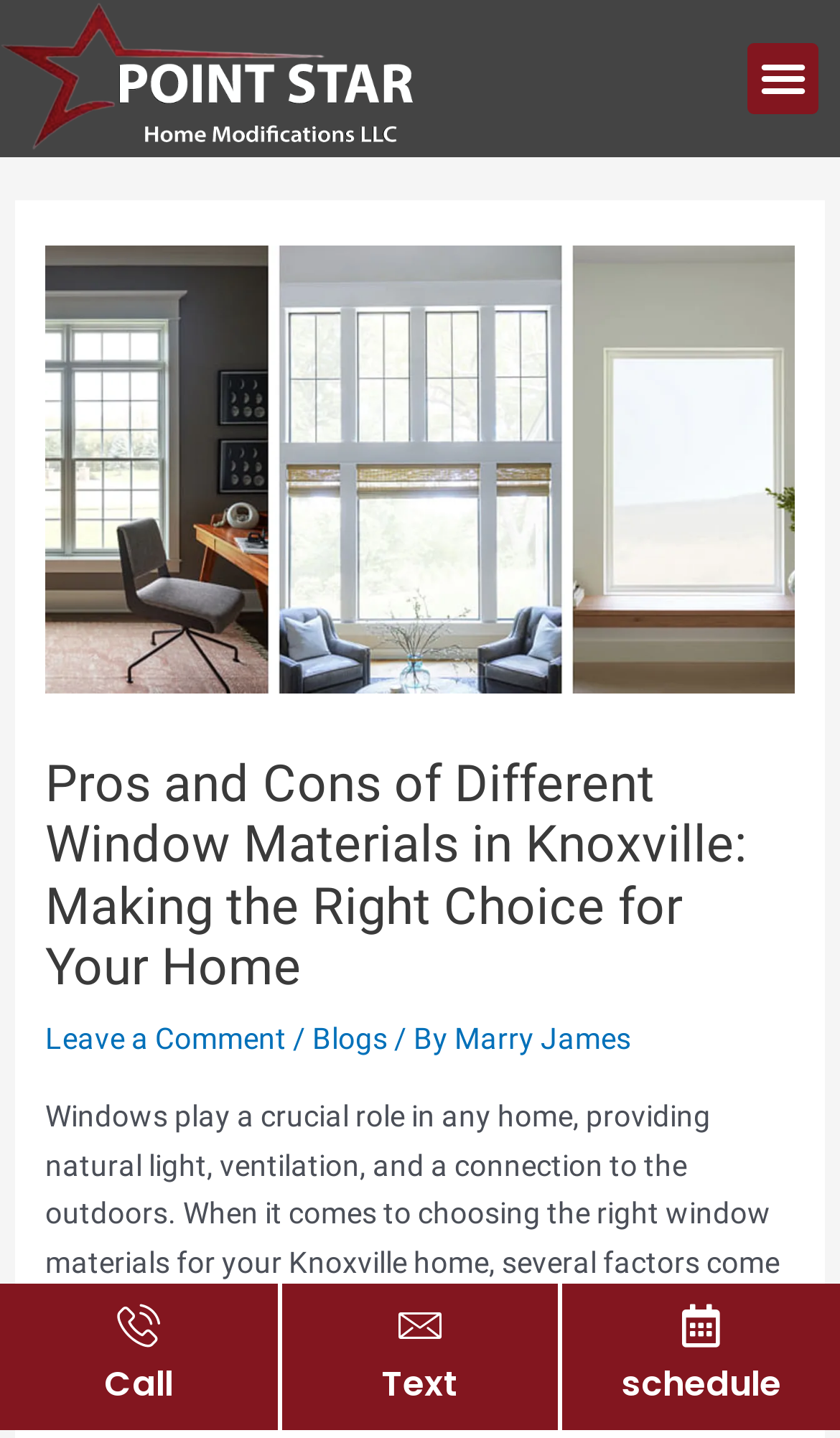Provide a one-word or short-phrase response to the question:
How can I contact the company?

Call, Text, or Schedule